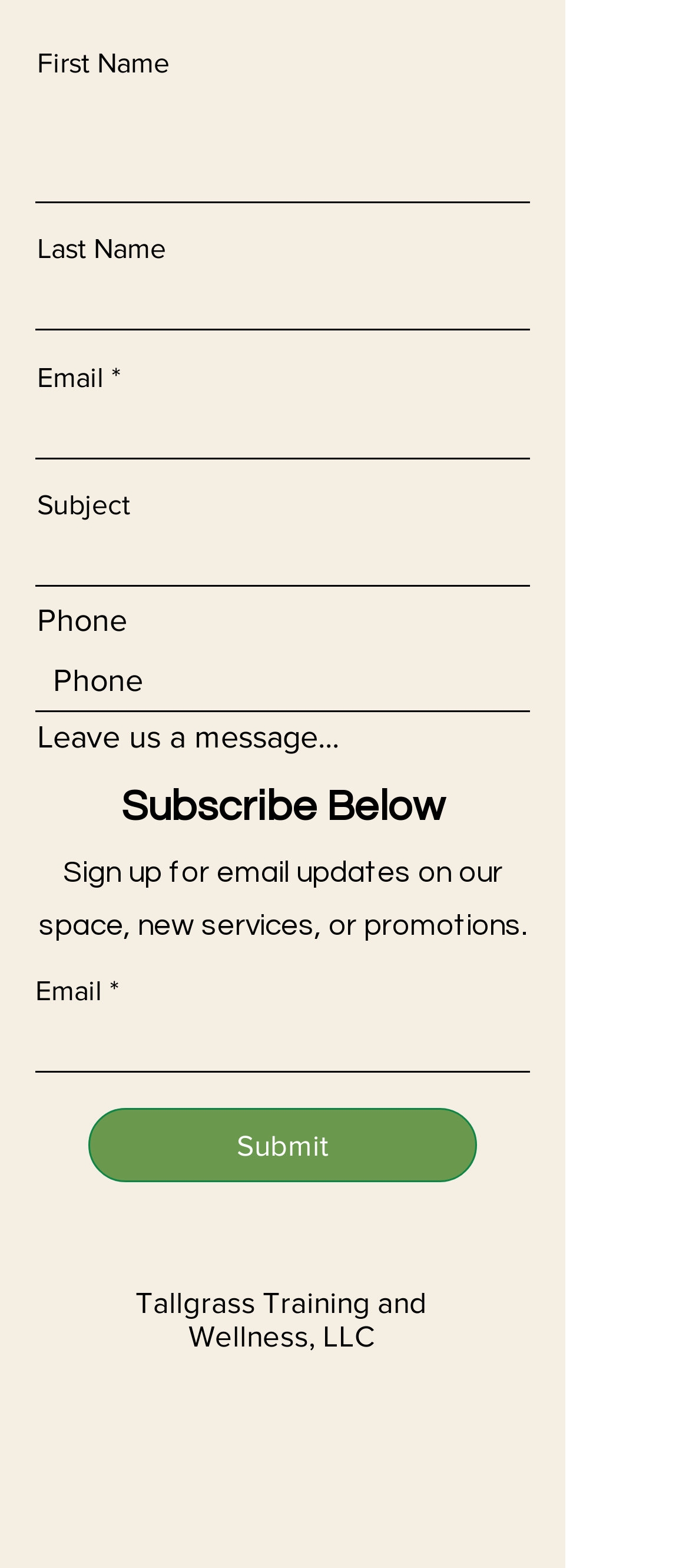What is the label of the button below the 'Subscribe Below' heading?
Please answer using one word or phrase, based on the screenshot.

Submit